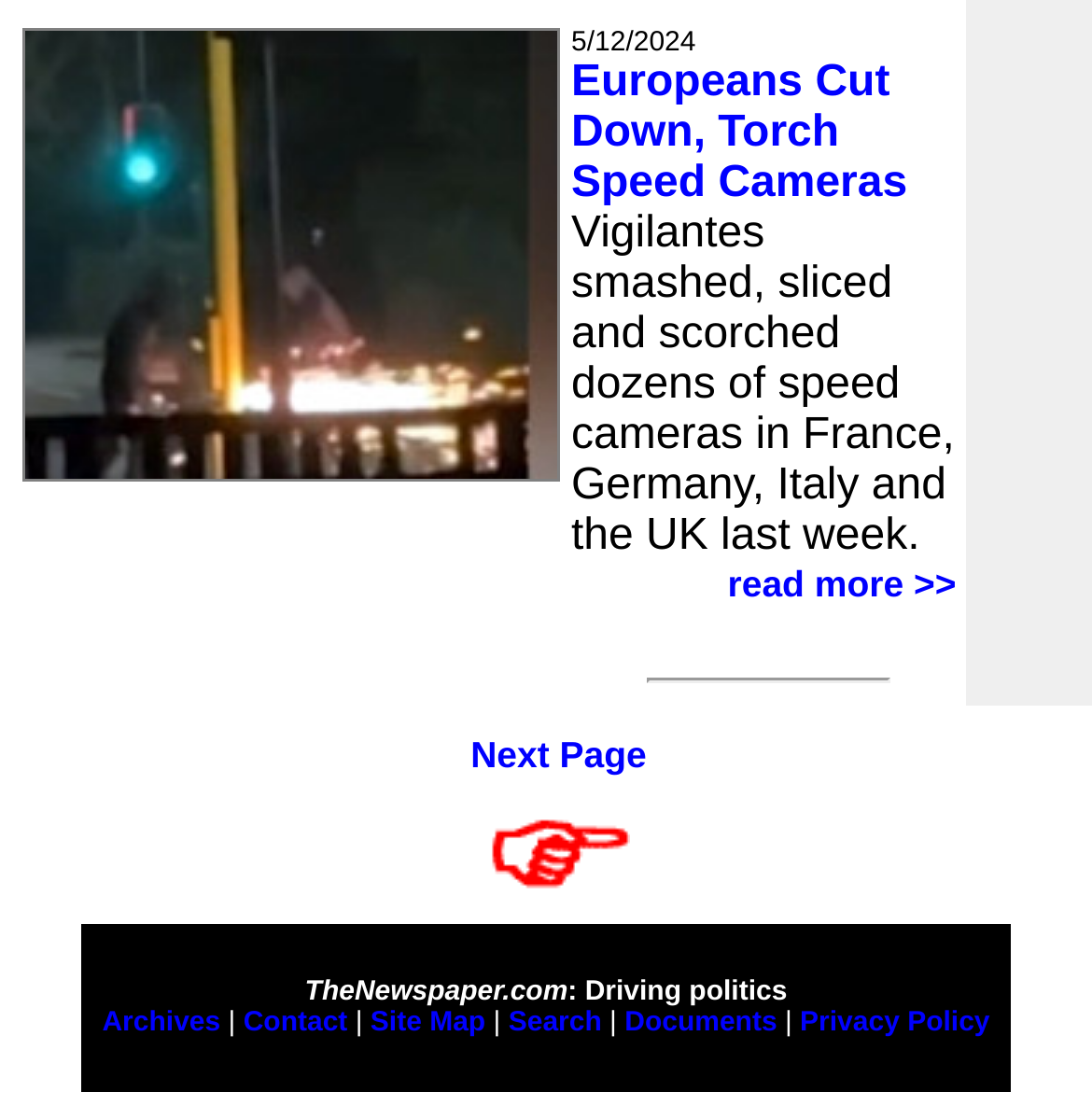Please identify the bounding box coordinates of the region to click in order to complete the given instruction: "contact the website". The coordinates should be four float numbers between 0 and 1, i.e., [left, top, right, bottom].

[0.223, 0.9, 0.318, 0.928]